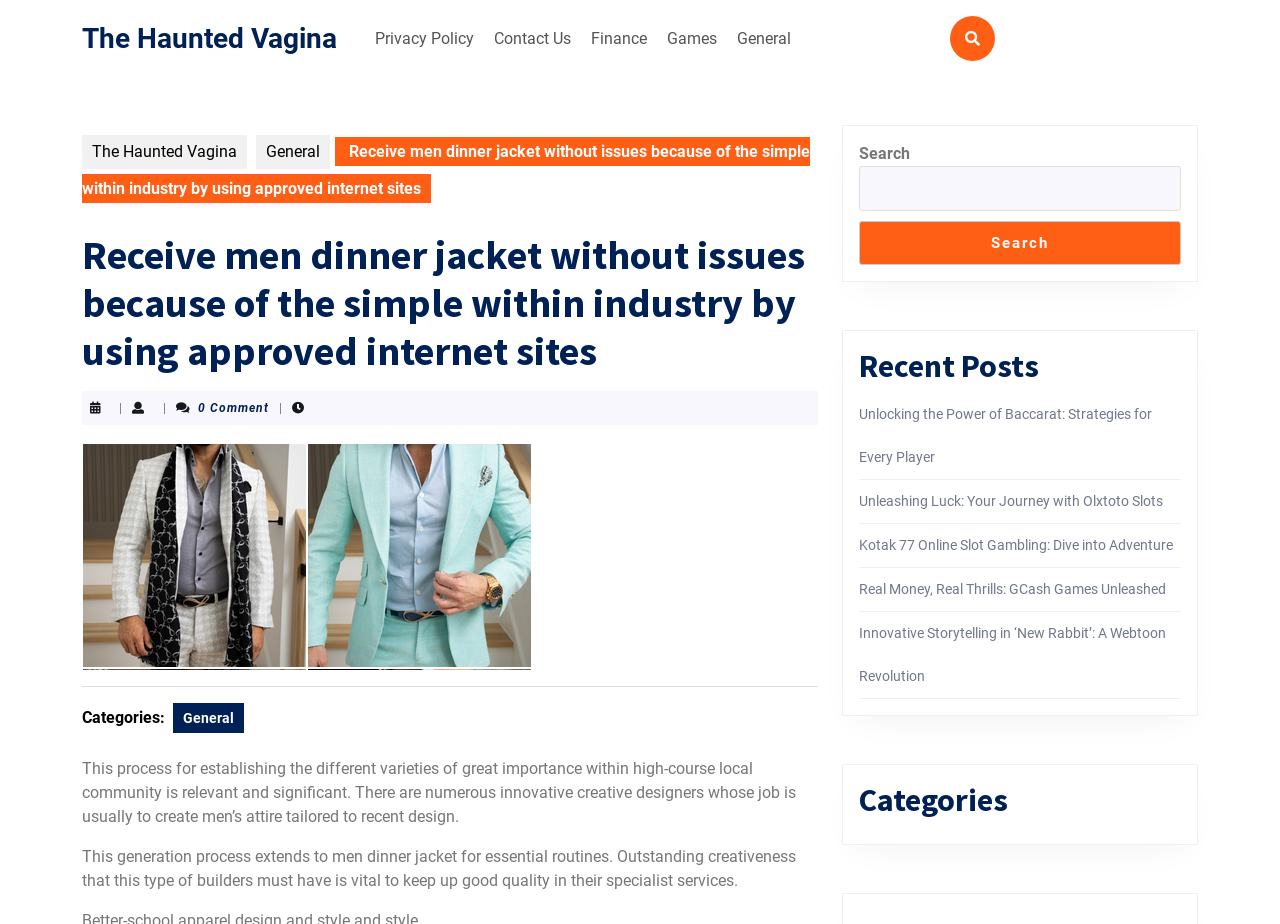Please mark the clickable region by giving the bounding box coordinates needed to complete this instruction: "Click on the 'Privacy Policy' link".

[0.287, 0.02, 0.377, 0.063]